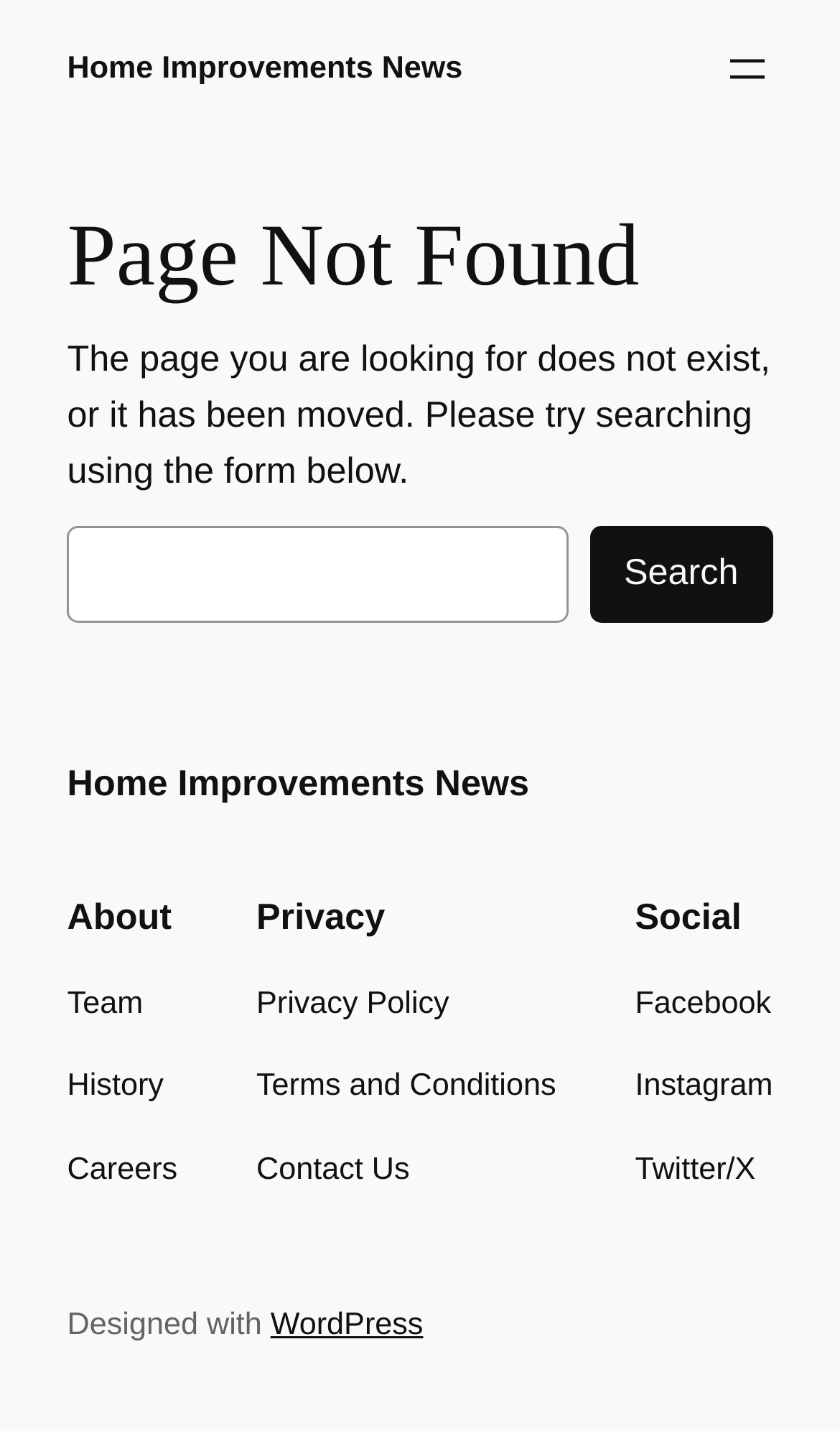Can you specify the bounding box coordinates for the region that should be clicked to fulfill this instruction: "Open menu".

[0.858, 0.03, 0.92, 0.066]